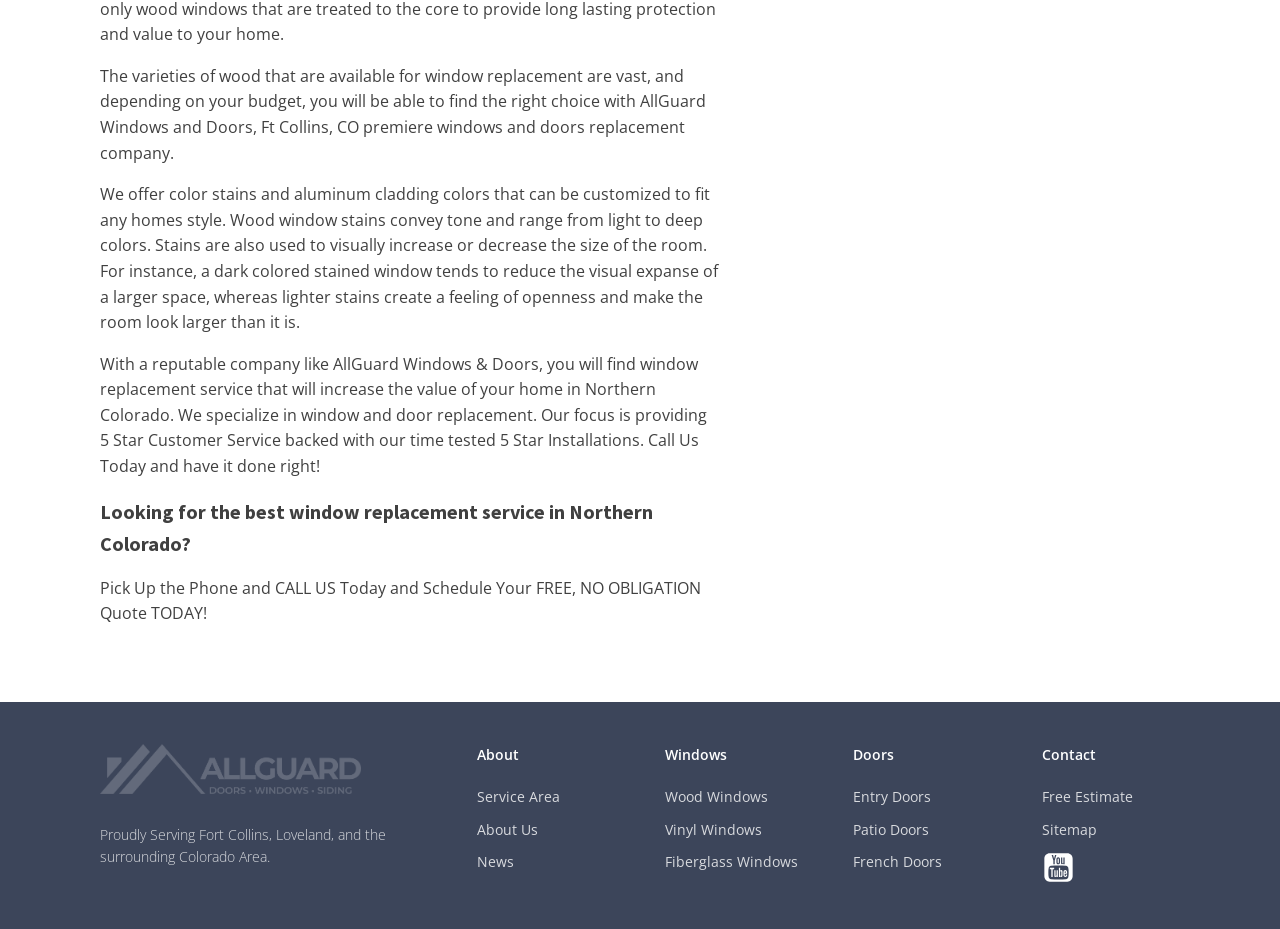Please determine the bounding box coordinates of the section I need to click to accomplish this instruction: "Click the 'Free Estimate' link".

[0.814, 0.846, 0.885, 0.87]